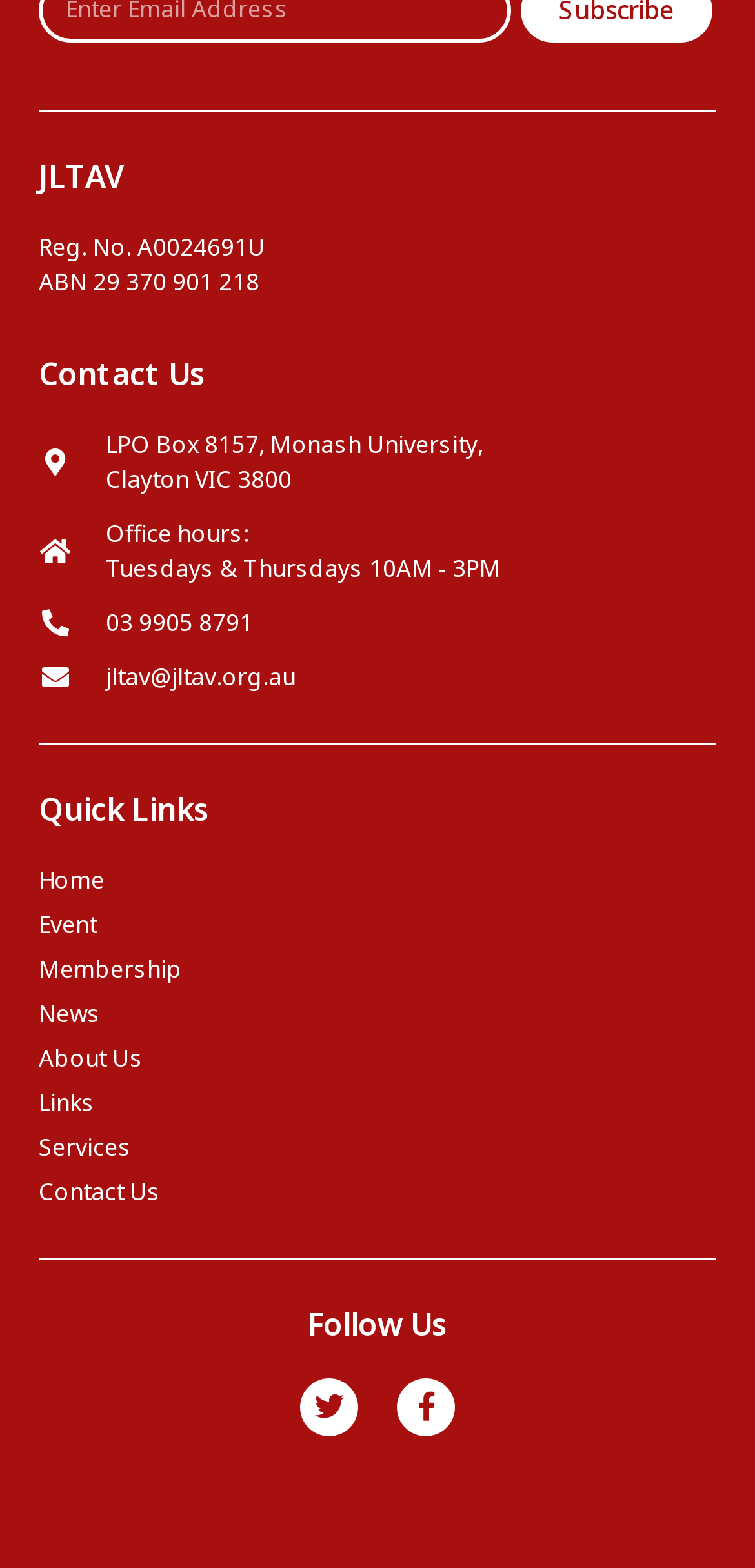What are the office hours?
Analyze the image and provide a thorough answer to the question.

The office hours can be found in the 'Contact Us' section, where it is stated as 'Office hours: Tuesdays & Thursdays 10AM - 3PM'.